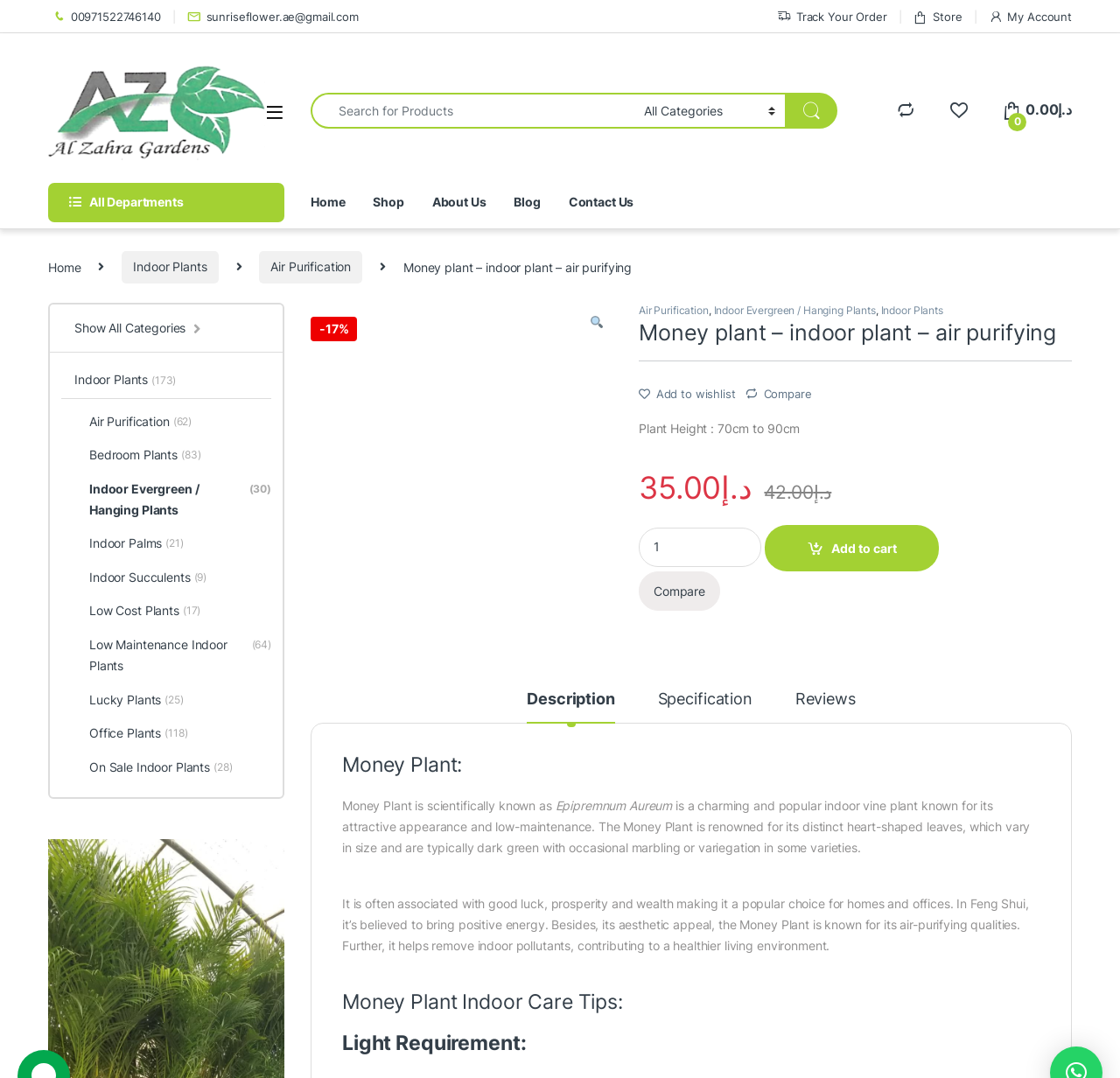Please locate the bounding box coordinates of the element's region that needs to be clicked to follow the instruction: "View money plant product details". The bounding box coordinates should be provided as four float numbers between 0 and 1, i.e., [left, top, right, bottom].

[0.277, 0.413, 0.547, 0.427]